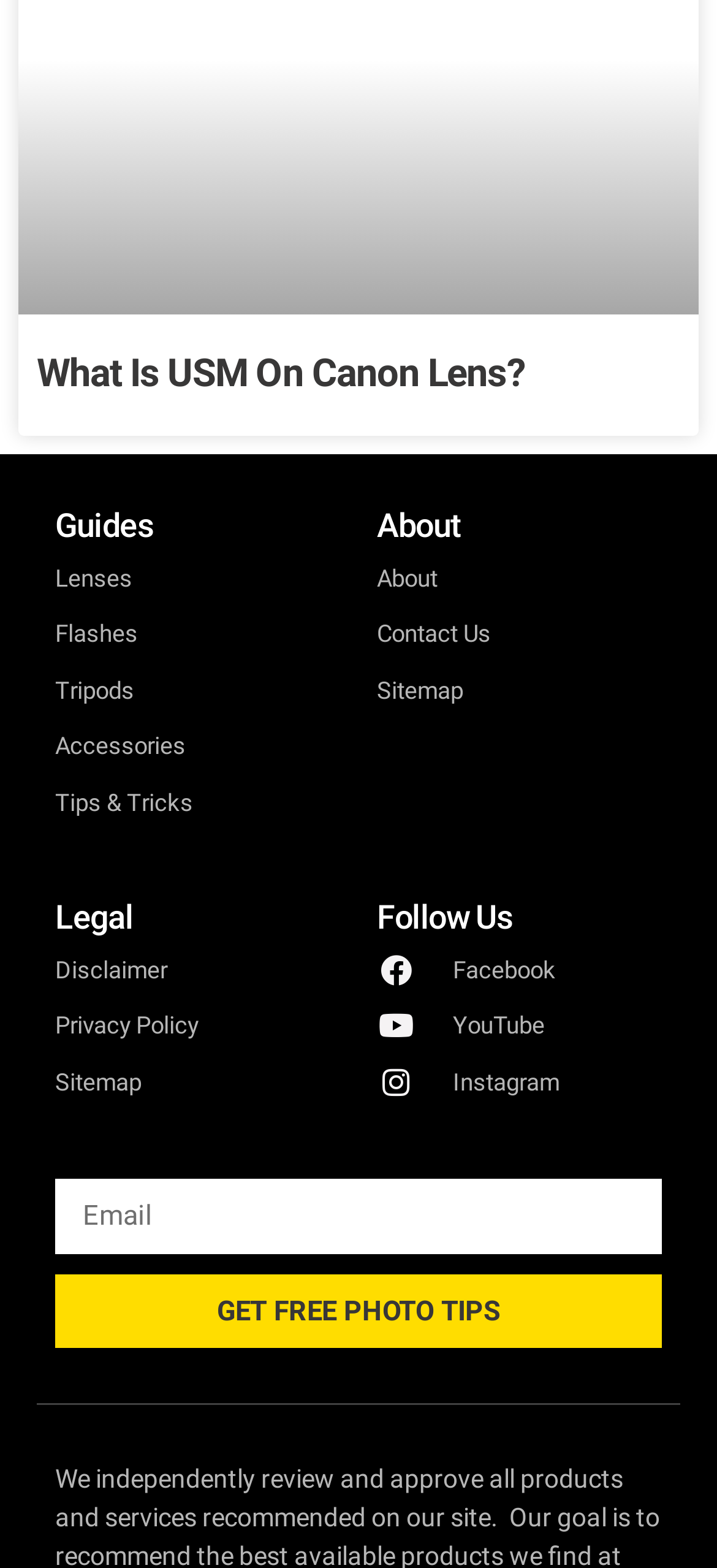Using the elements shown in the image, answer the question comprehensively: What is the main topic of this webpage?

The main topic of this webpage is 'What Is USM On Canon Lens?' as indicated by the heading element with the text 'What Is USM On Canon Lens?' at the top of the page.